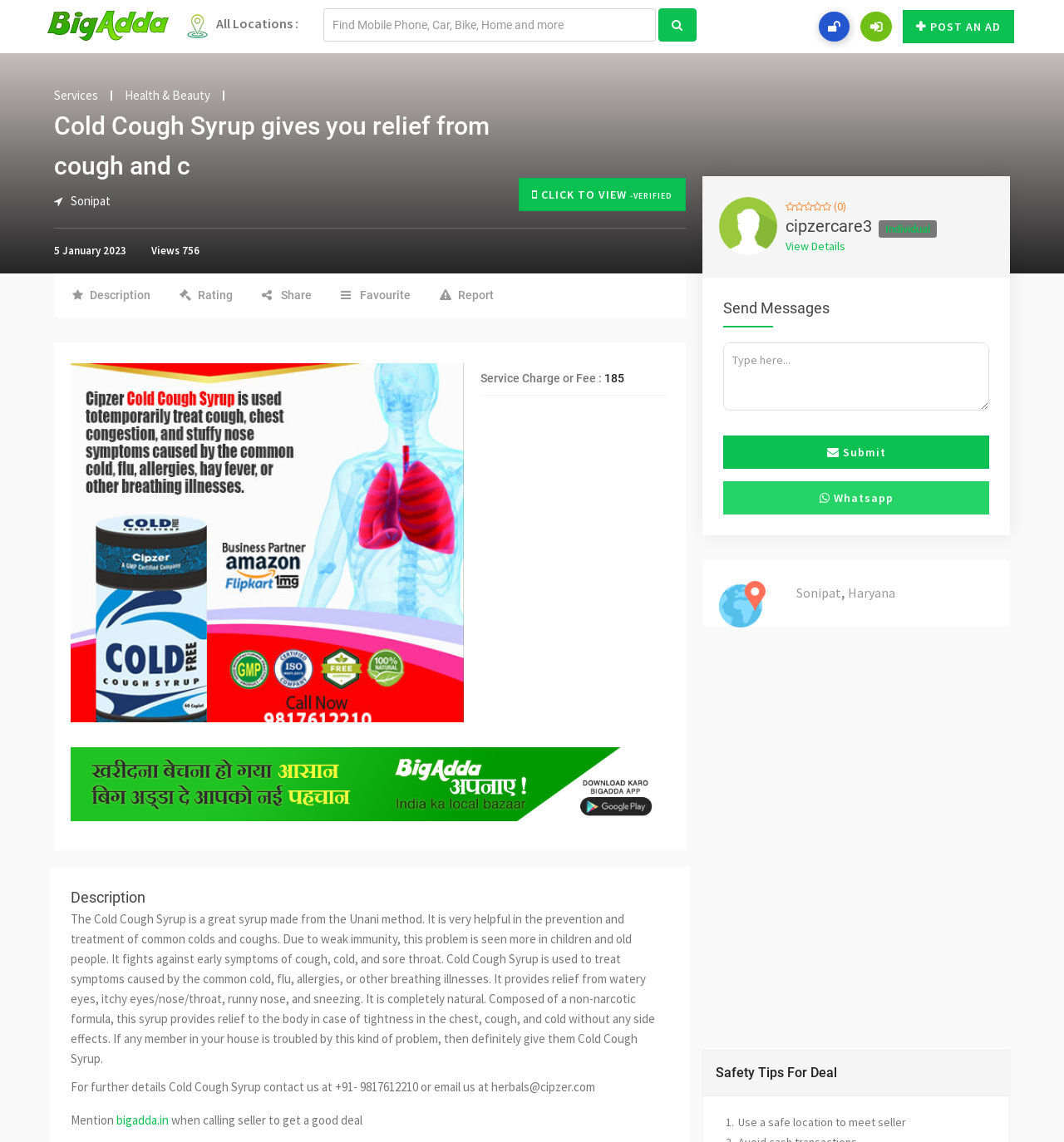Kindly respond to the following question with a single word or a brief phrase: 
What is the purpose of the Cold Cough Syrup?

To treat common colds and coughs